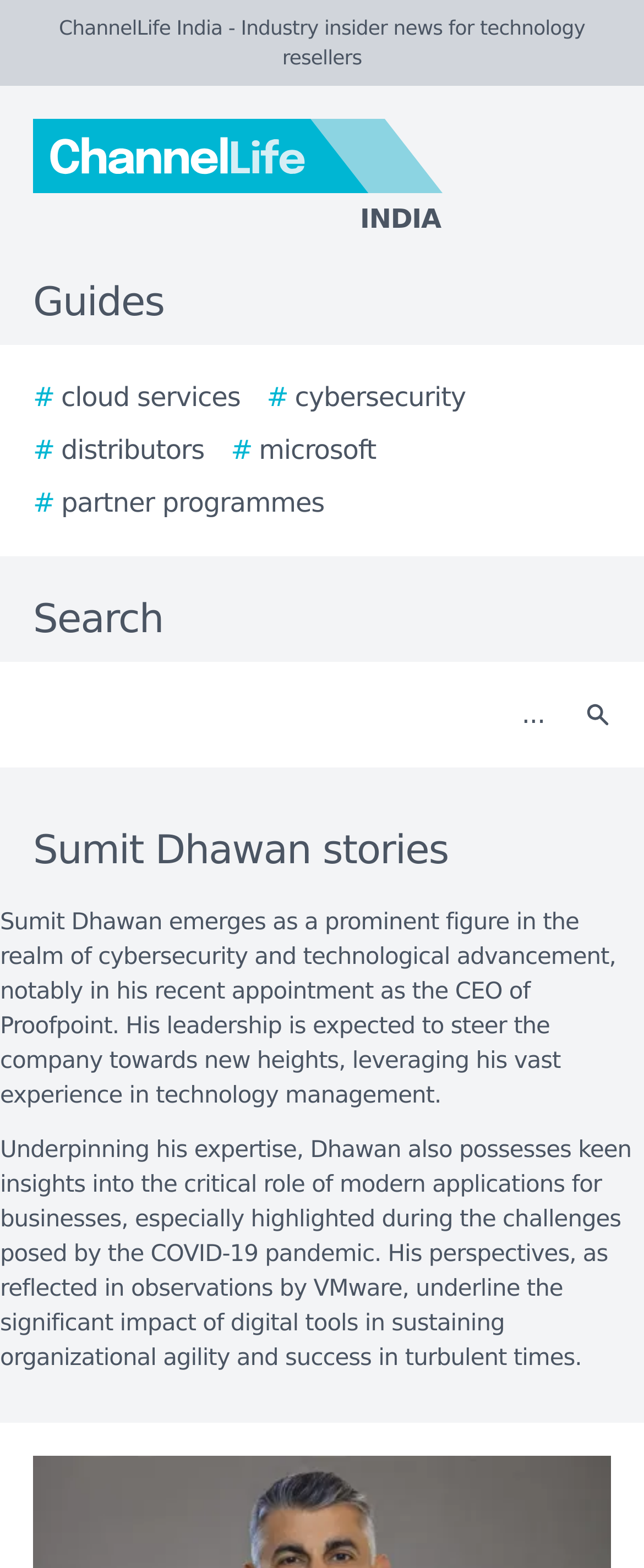What is the logo of the website?
Using the details from the image, give an elaborate explanation to answer the question.

The answer can be found by looking at the top-left corner of the webpage, where there is an image with the label 'ChannelLife India logo'.